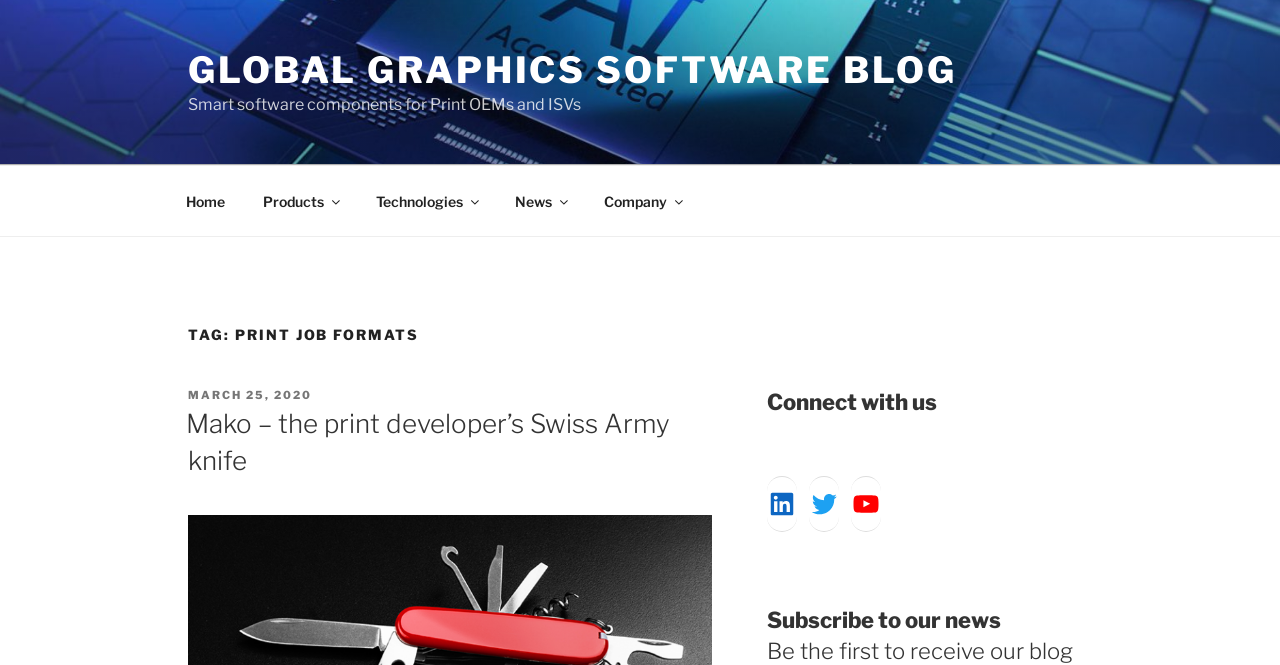Please find the bounding box coordinates for the clickable element needed to perform this instruction: "view news".

[0.388, 0.265, 0.455, 0.339]